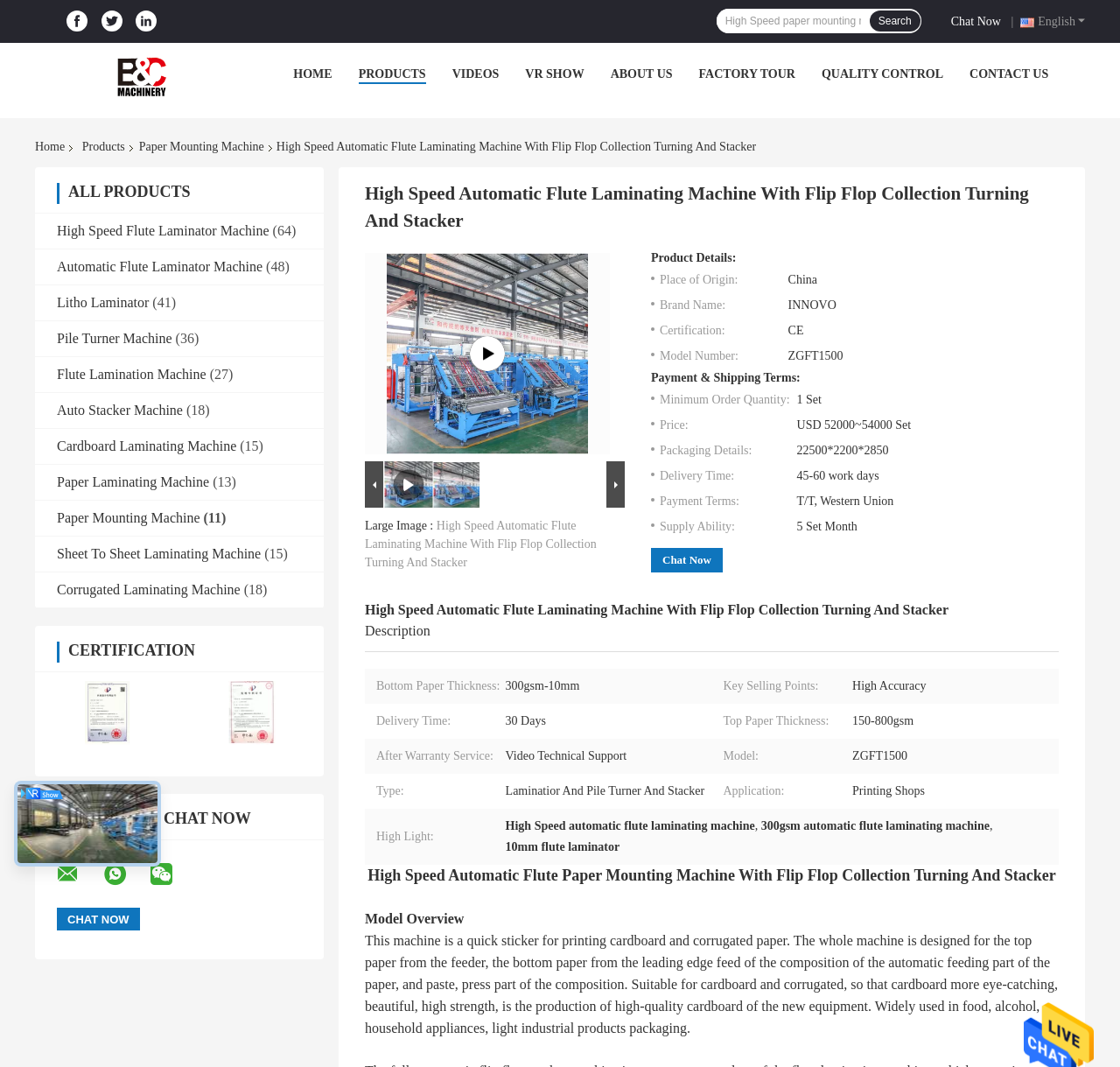Using the provided description Terms and Conditions of Use, find the bounding box coordinates for the UI element. Provide the coordinates in (top-left x, top-left y, bottom-right x, bottom-right y) format, ensuring all values are between 0 and 1.

None